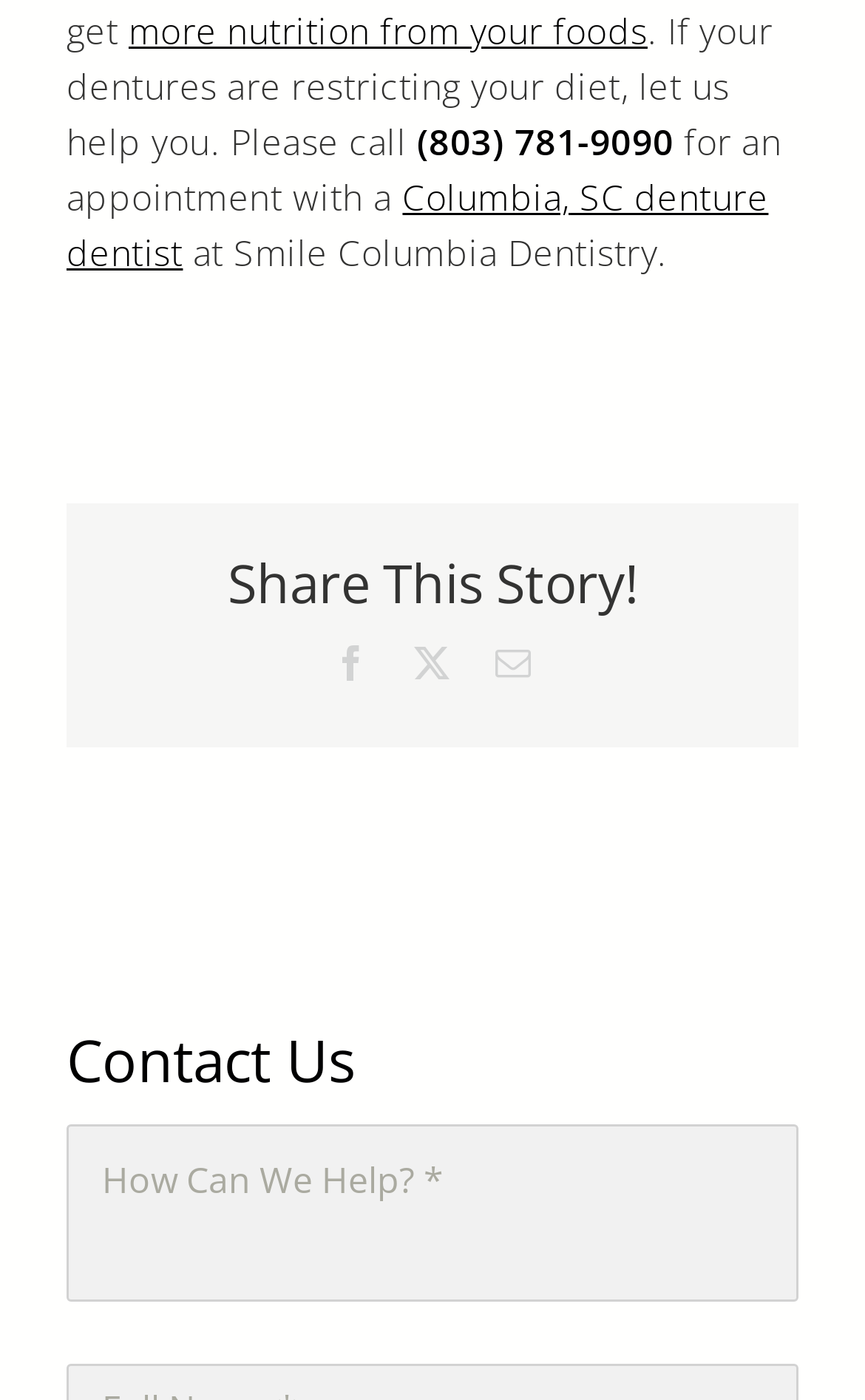Refer to the image and answer the question with as much detail as possible: What is the profession of the person to make an appointment with?

The profession can be inferred from the link element with the text 'Columbia, SC denture dentist' which is located at the top of the webpage, indicating that the person to make an appointment with is a dentist.